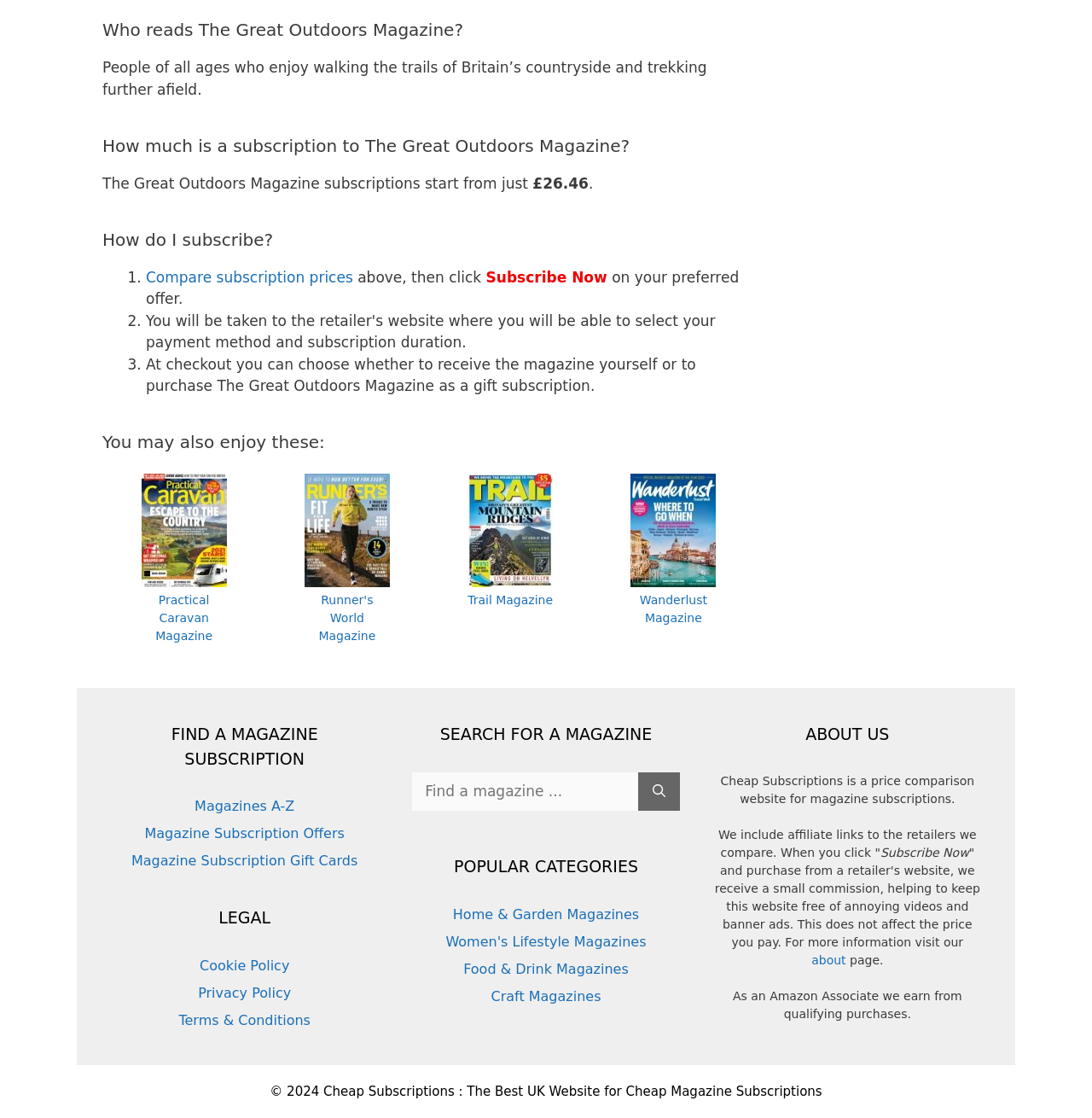Find the bounding box coordinates of the element I should click to carry out the following instruction: "Compare subscription prices".

[0.134, 0.24, 0.323, 0.256]